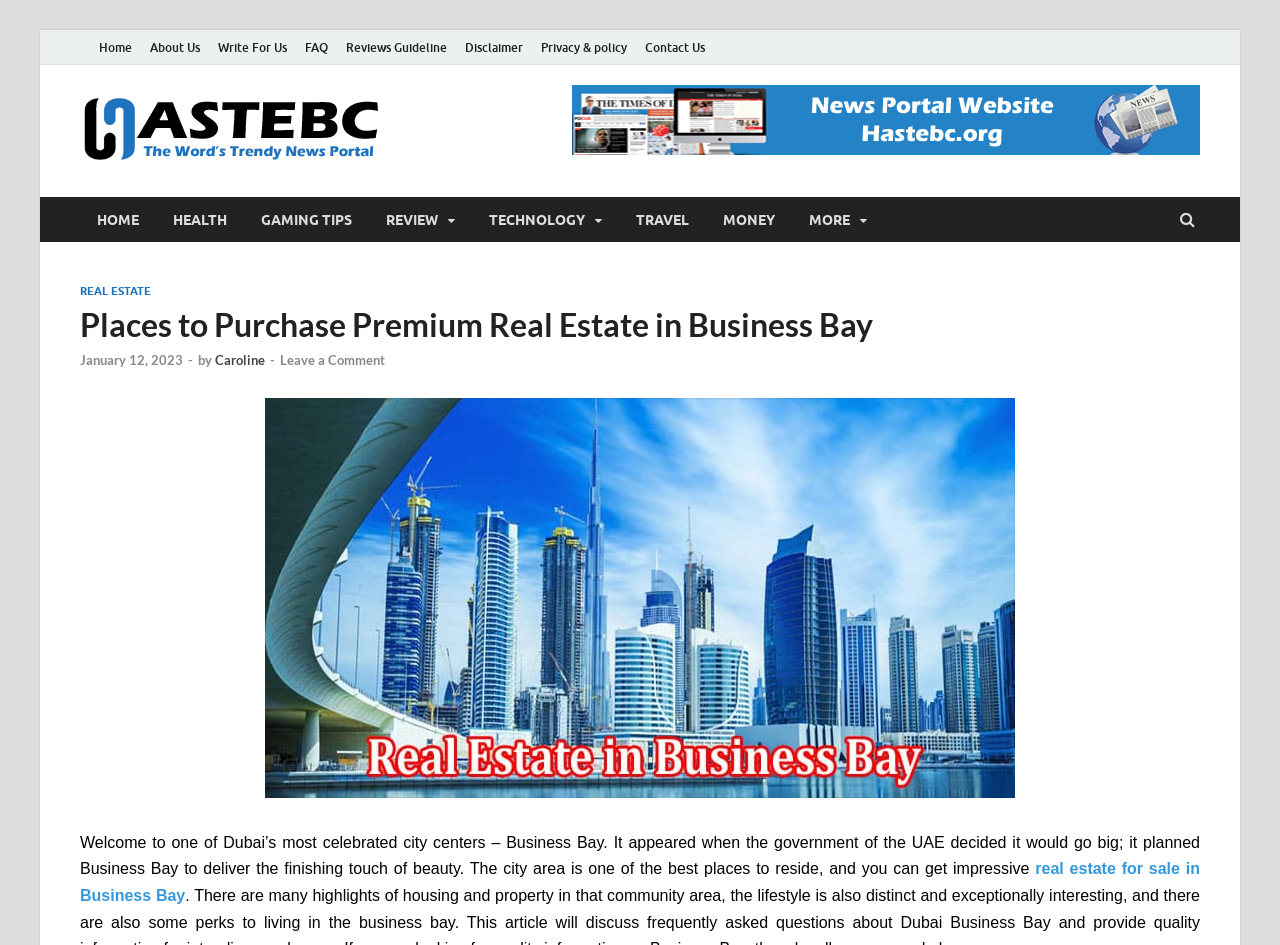Please find the bounding box for the UI element described by: "About Us".

[0.11, 0.032, 0.163, 0.069]